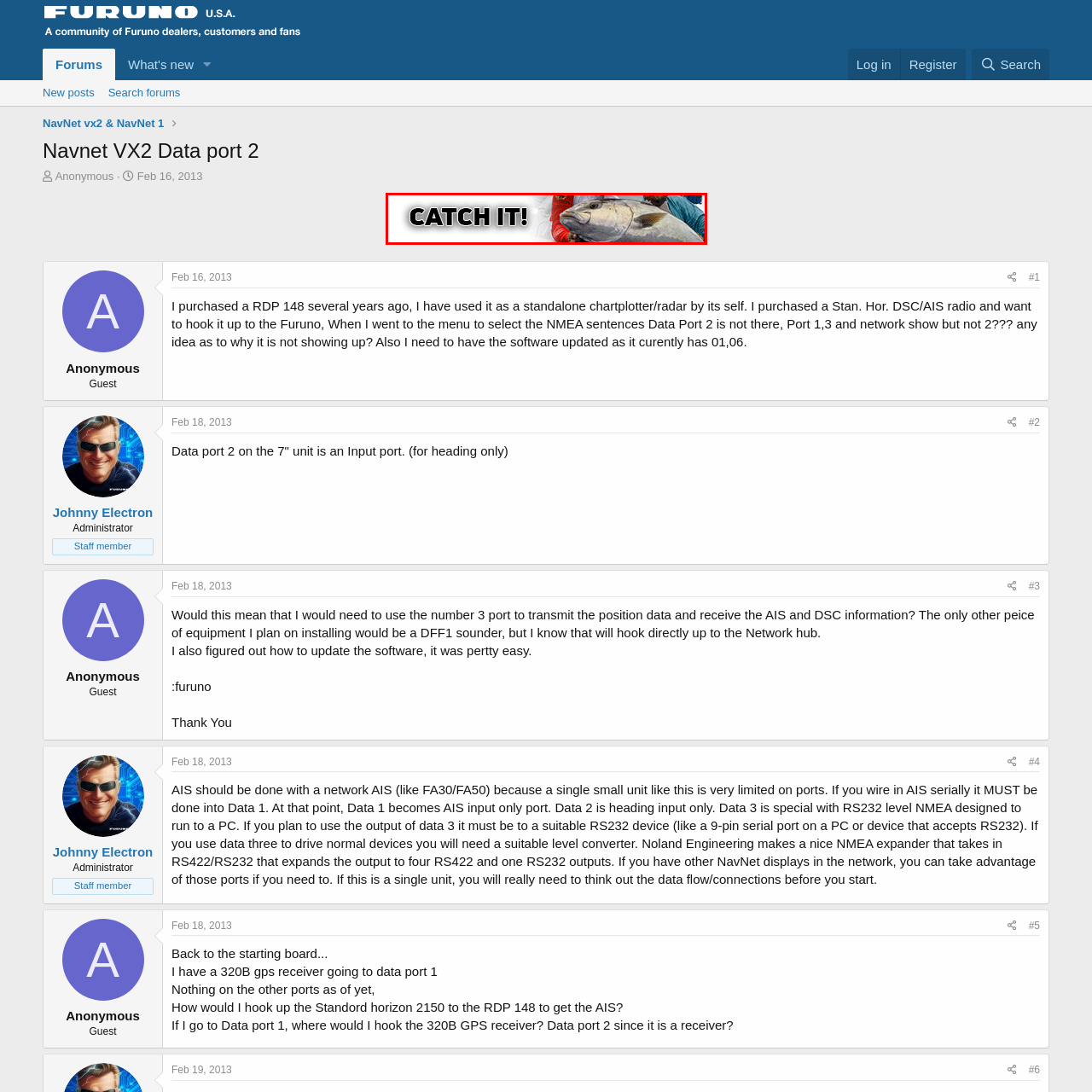What type of community is the website for?
Observe the part of the image inside the red bounding box and answer the question concisely with one word or a short phrase.

Marine and fishing